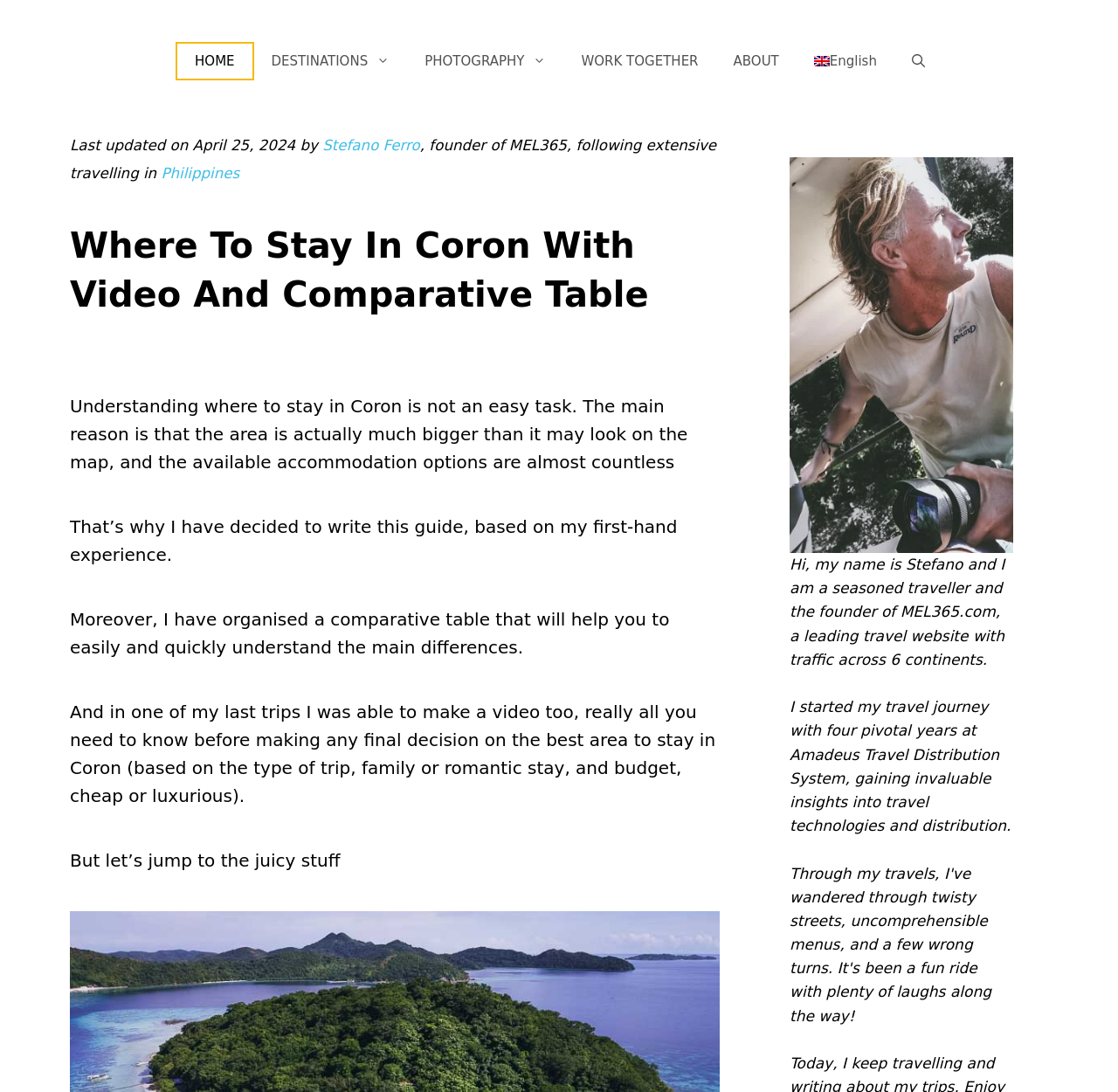Provide the bounding box coordinates of the area you need to click to execute the following instruction: "learn about the author".

[0.706, 0.144, 0.906, 0.506]